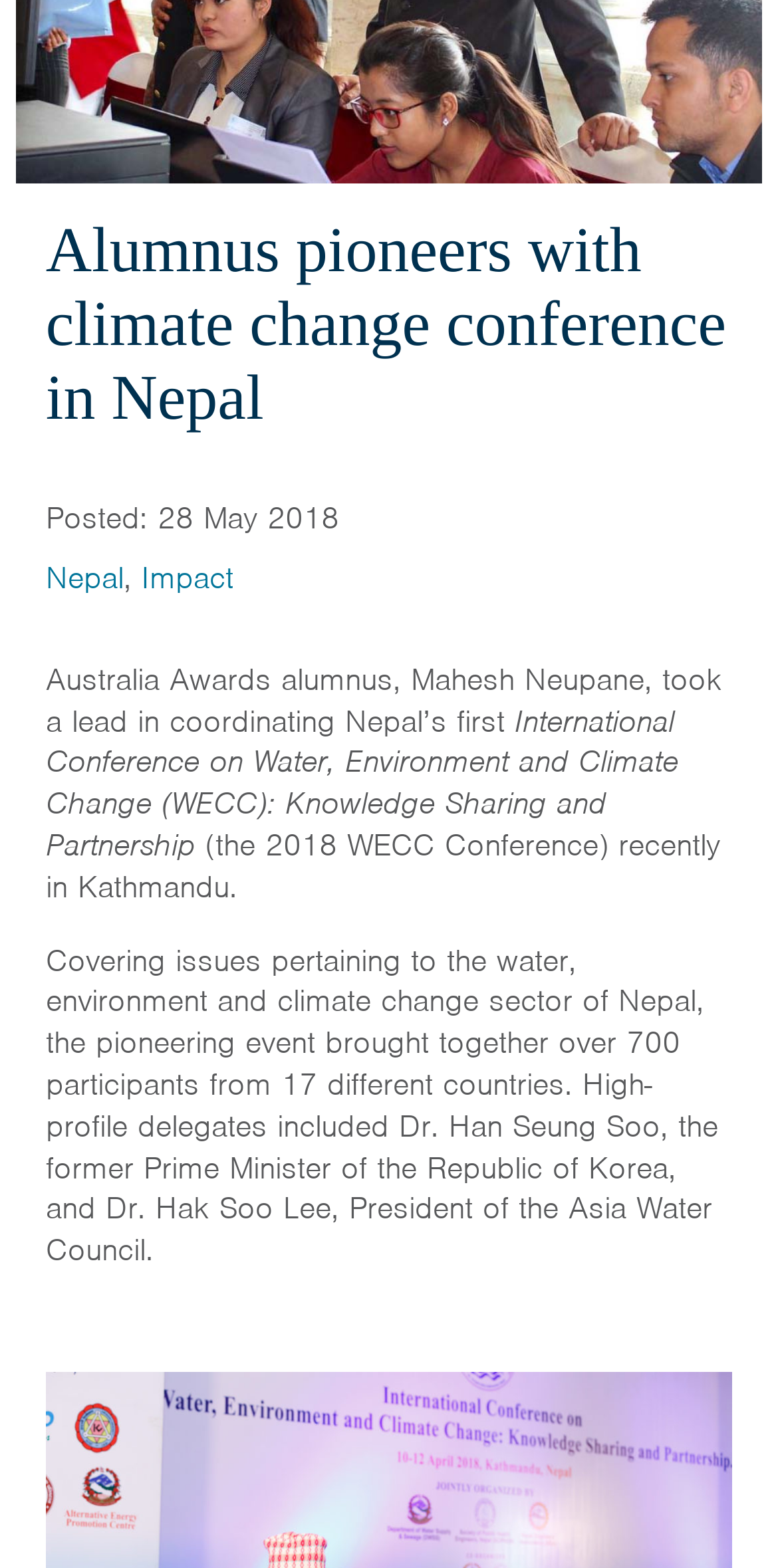Given the element description Impact, specify the bounding box coordinates of the corresponding UI element in the format (top-left x, top-left y, bottom-right x, bottom-right y). All values must be between 0 and 1.

[0.182, 0.356, 0.3, 0.382]